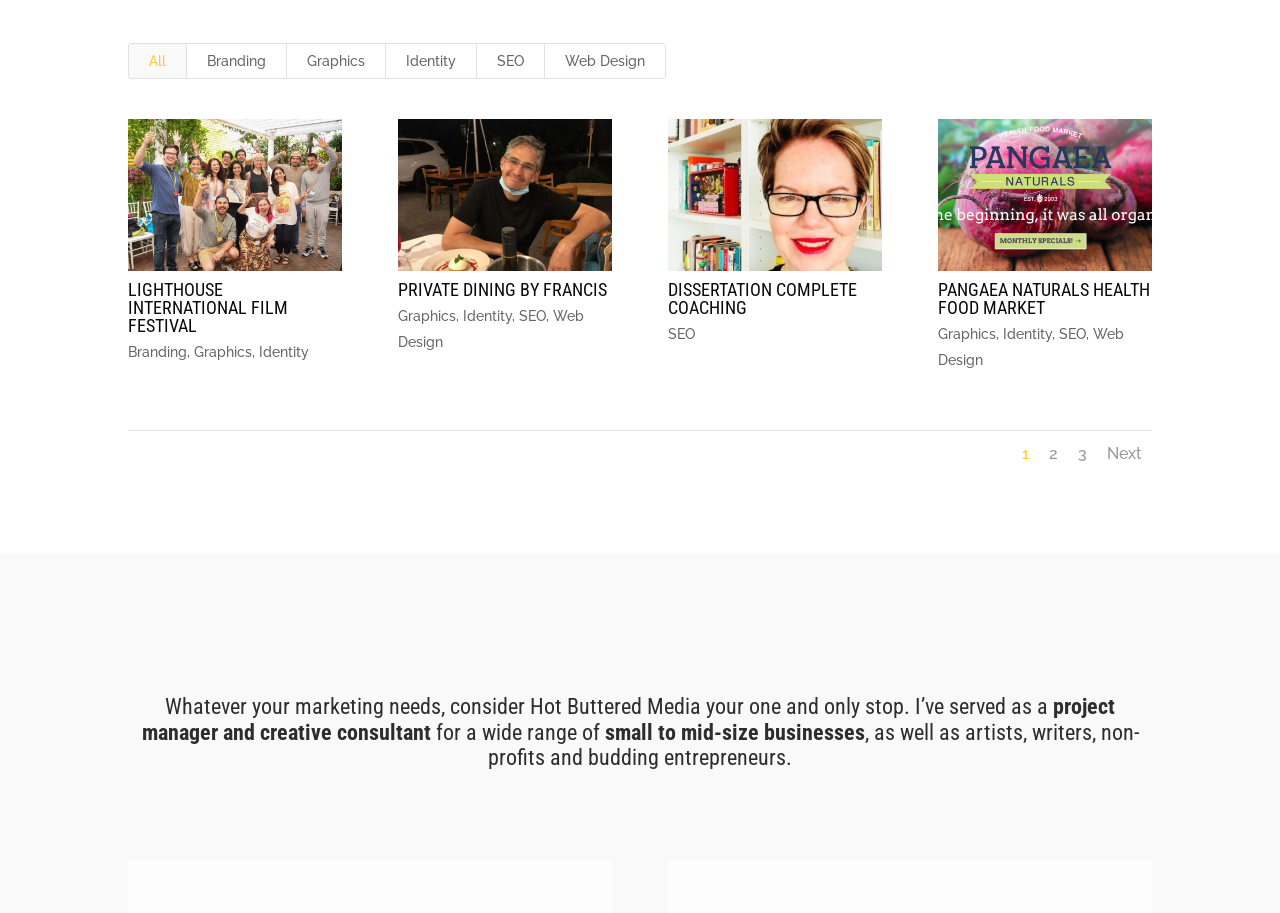What is the role of the person behind Hot Buttered Media?
Provide a fully detailed and comprehensive answer to the question.

According to the static text on the webpage, the person behind Hot Buttered Media has served as a project manager and creative consultant for a wide range of clients, including small to mid-size businesses, artists, writers, non-profits, and budding entrepreneurs.